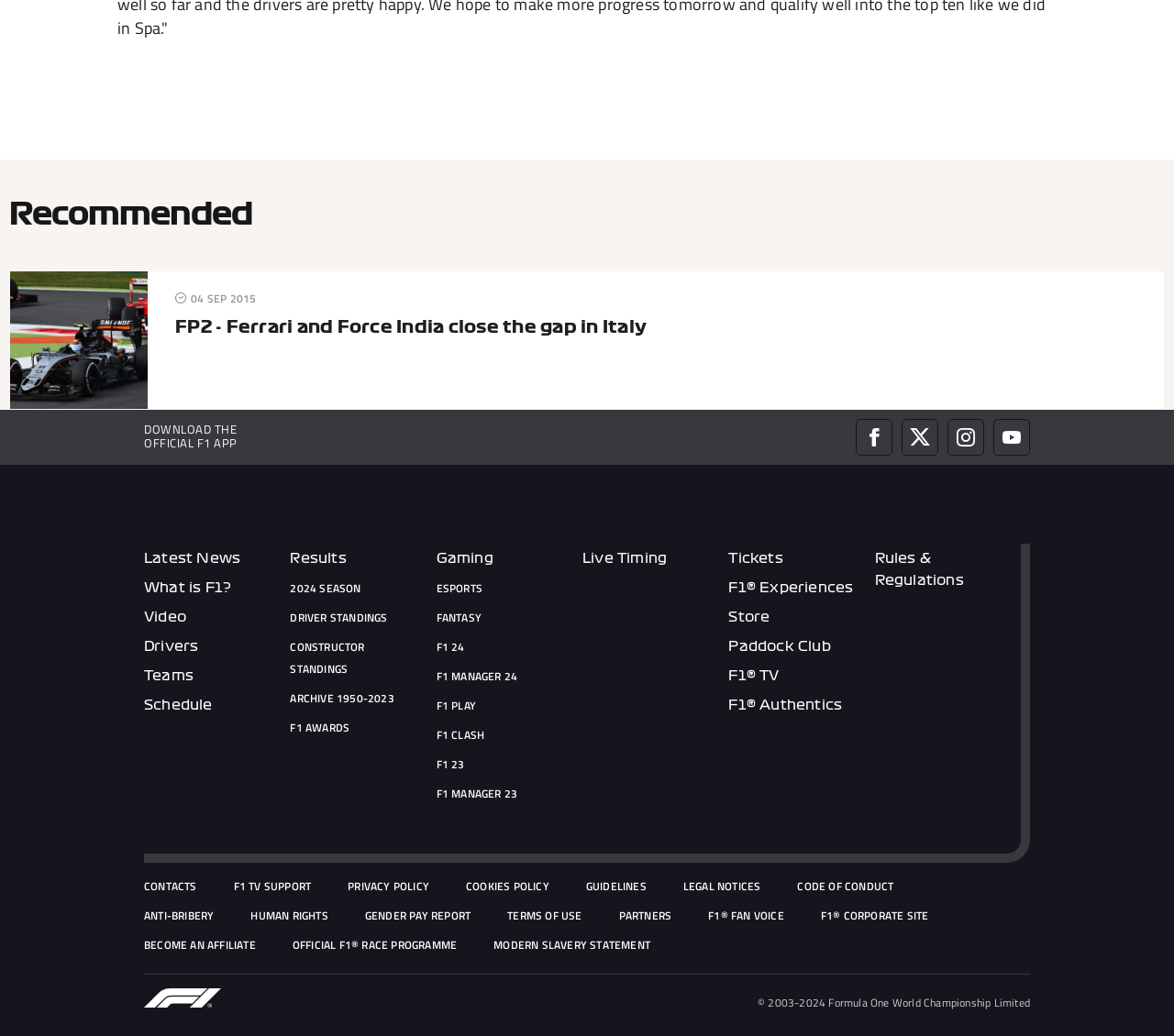Find the bounding box coordinates of the element you need to click on to perform this action: 'Check the driver standings'. The coordinates should be represented by four float values between 0 and 1, in the format [left, top, right, bottom].

[0.247, 0.585, 0.356, 0.607]